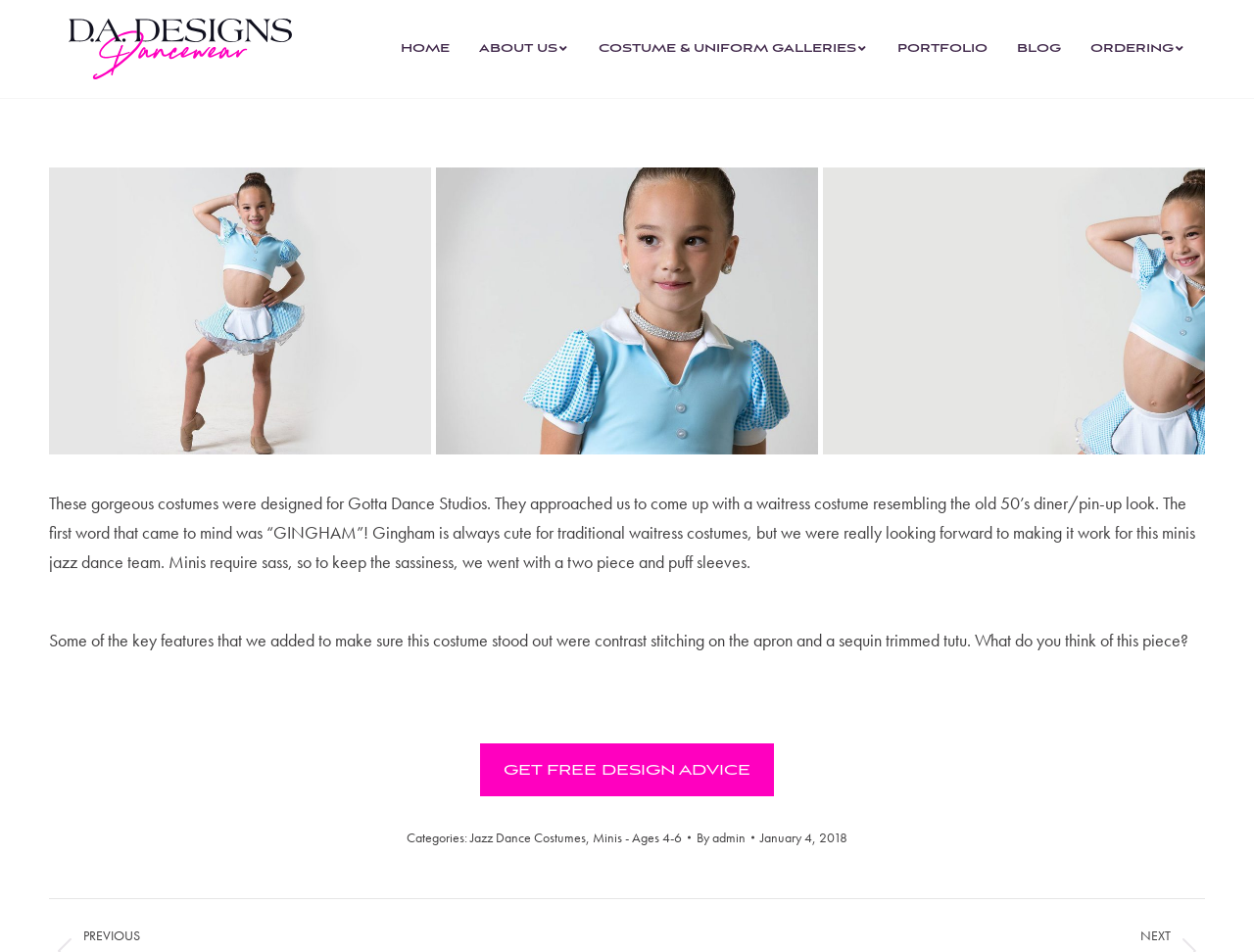Describe in detail what you see on the webpage.

This webpage is about a dance costume design company, specifically showcasing a "Light Blue Waitress" mini jazz costume. At the top, there are six navigation links: "HOME", "ABOUT US", "COSTUME & UNIFORM GALLERIES", "PORTFOLIO", "BLOG", and "ORDERING". 

Below the navigation links, there are three costume options: "Minis-Jazz-Costume_Light-Blue-Waitress-Full", "Minis-Jazz-Costume_Light-Blue-Waitress-Puff-Sleeves", and "Minis-Jazz-Costume_Light-Blue-Waitress-Uniform". These costume links are positioned in a horizontal row.

Underneath the costume links, there are two paragraphs of text describing the design process and features of the costume. The first paragraph explains how the design was inspired by the 1950s diner/pin-up look and incorporates gingham, sass, and contrast stitching. The second paragraph highlights the addition of a sequin-trimmed tutu and asks for the reader's opinion on the design.

On the right side of the page, there is a call-to-action link "GET FREE DESIGN ADVICE". Below this link, there are category links, including "Jazz Dance Costumes" and "Minis - Ages 4-6", separated by commas. The author of the post, "admin", and the date "January 4, 2018" are also displayed at the bottom right corner of the page.